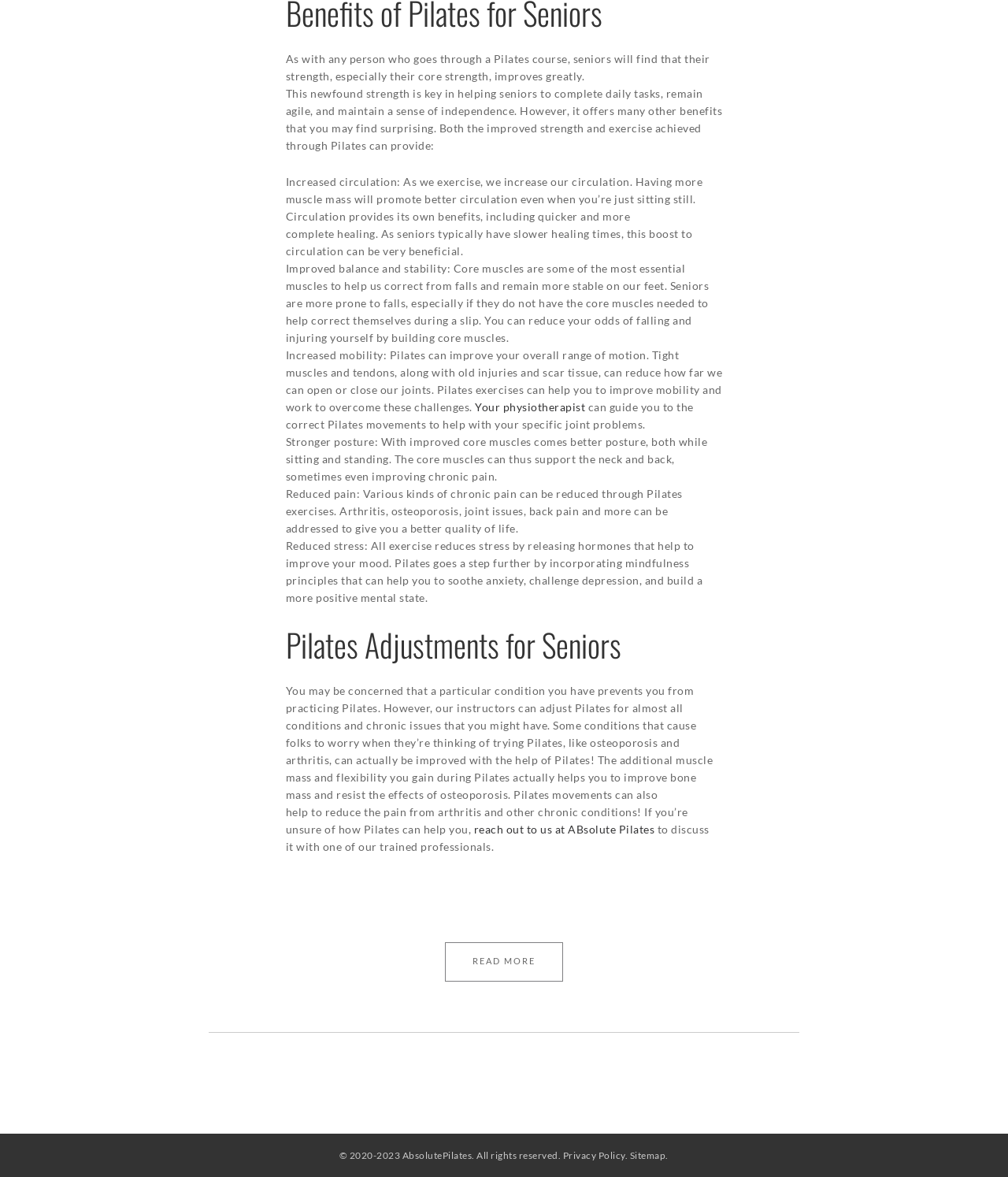Find and provide the bounding box coordinates for the UI element described with: "Sitemap".

[0.625, 0.976, 0.661, 0.986]